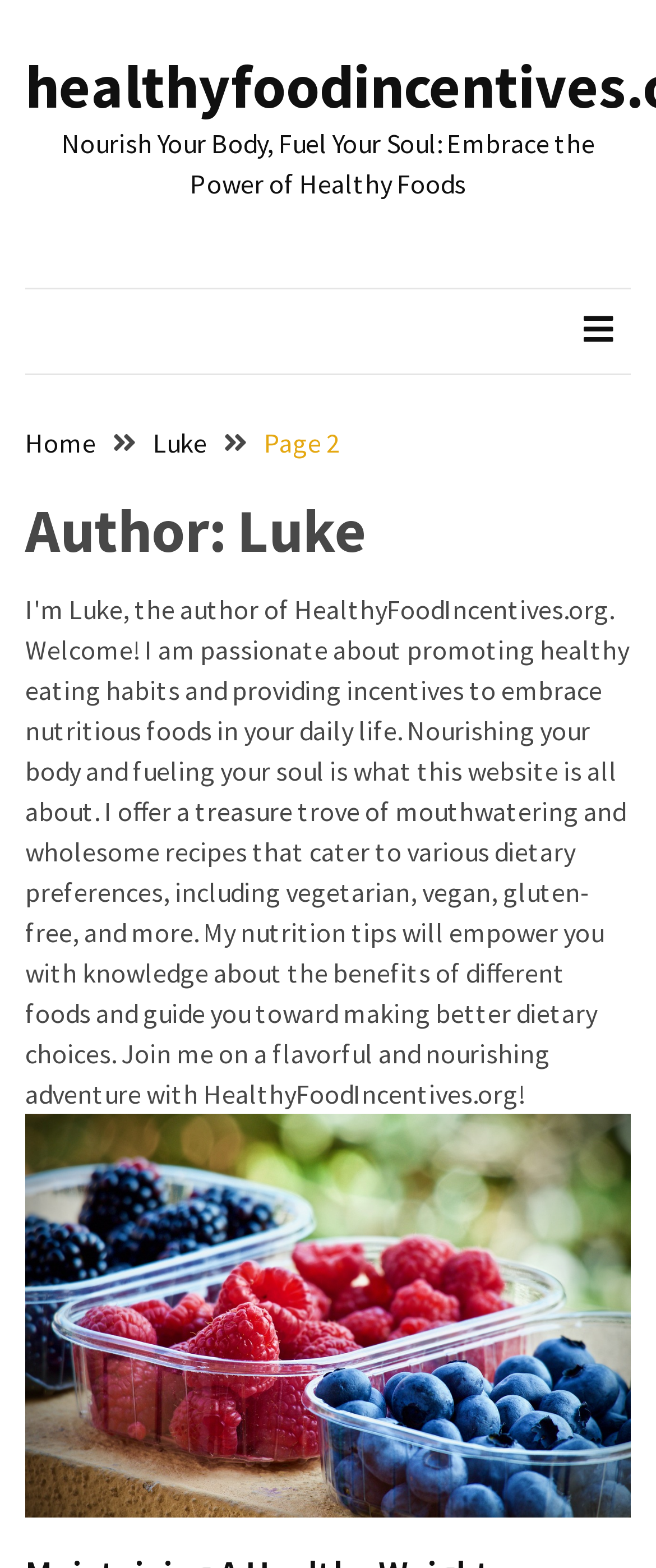Who is the author of the webpage?
Respond to the question with a single word or phrase according to the image.

Luke